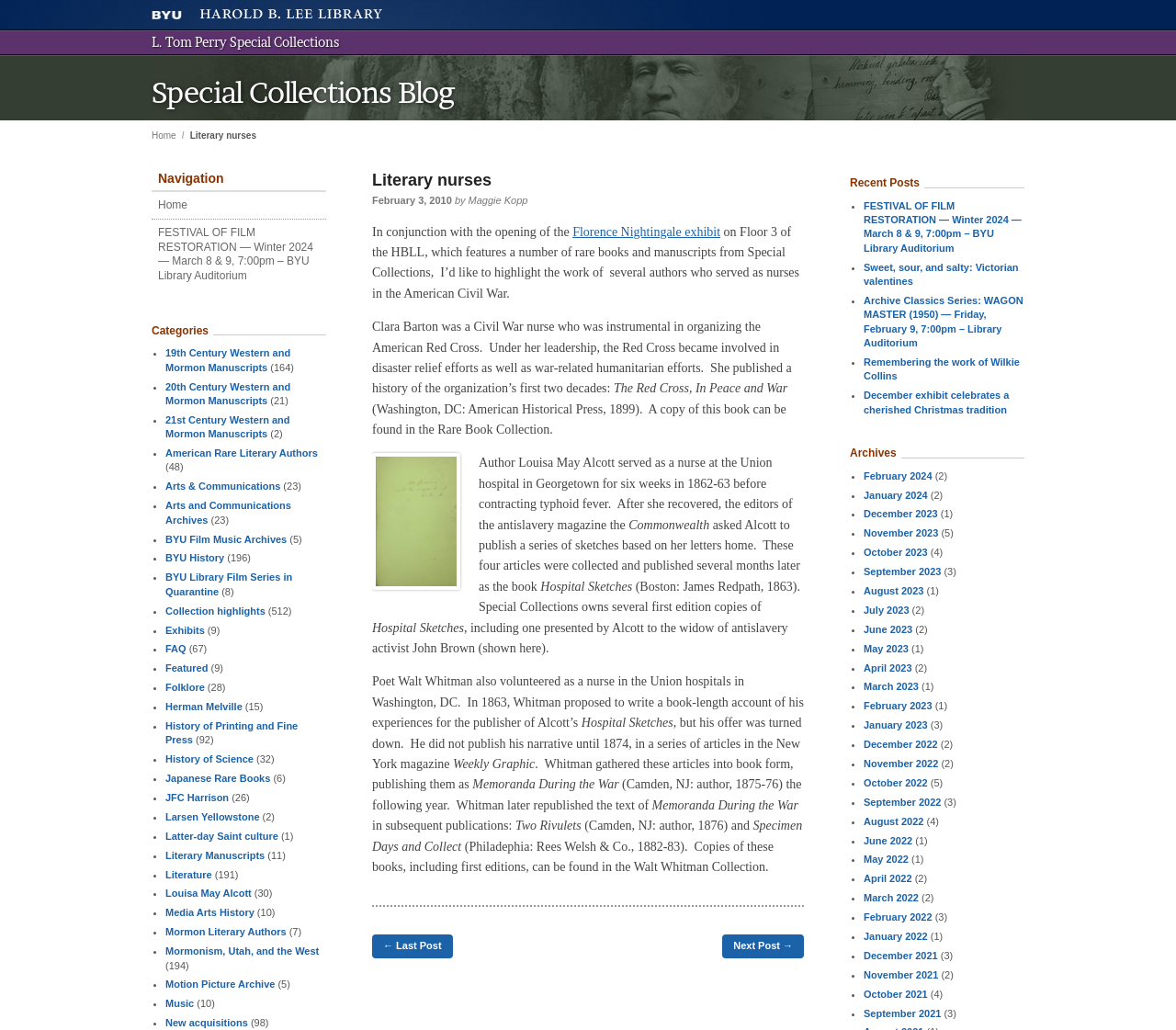Could you highlight the region that needs to be clicked to execute the instruction: "Read the Entertainment section"?

None